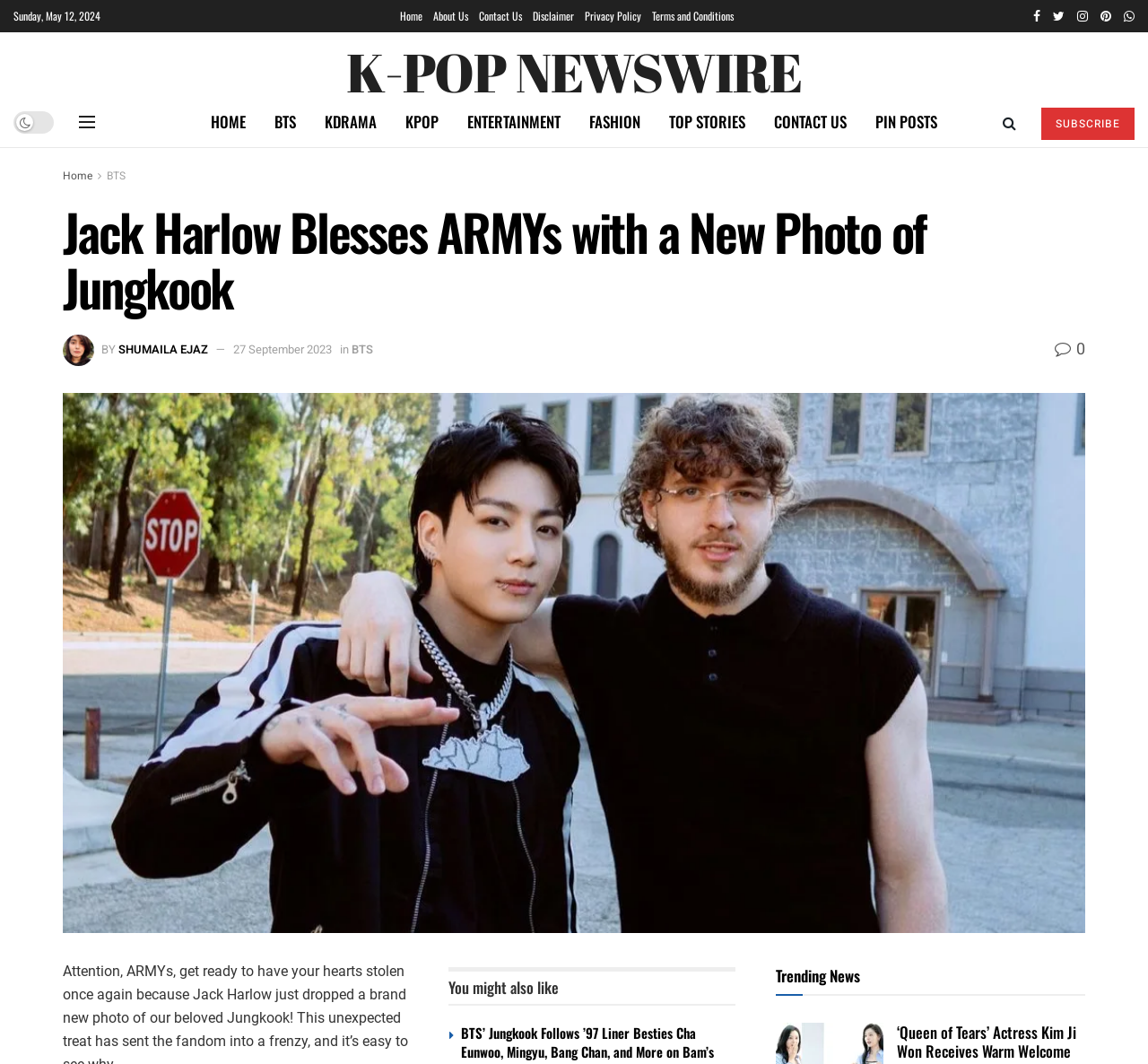How many images are on the webpage?
Using the details from the image, give an elaborate explanation to answer the question.

I found two images on the webpage: one is a small image next to the byline, and the other is a larger image below the article title, which appears to be a photo of Jungkook and Jack Harlow.